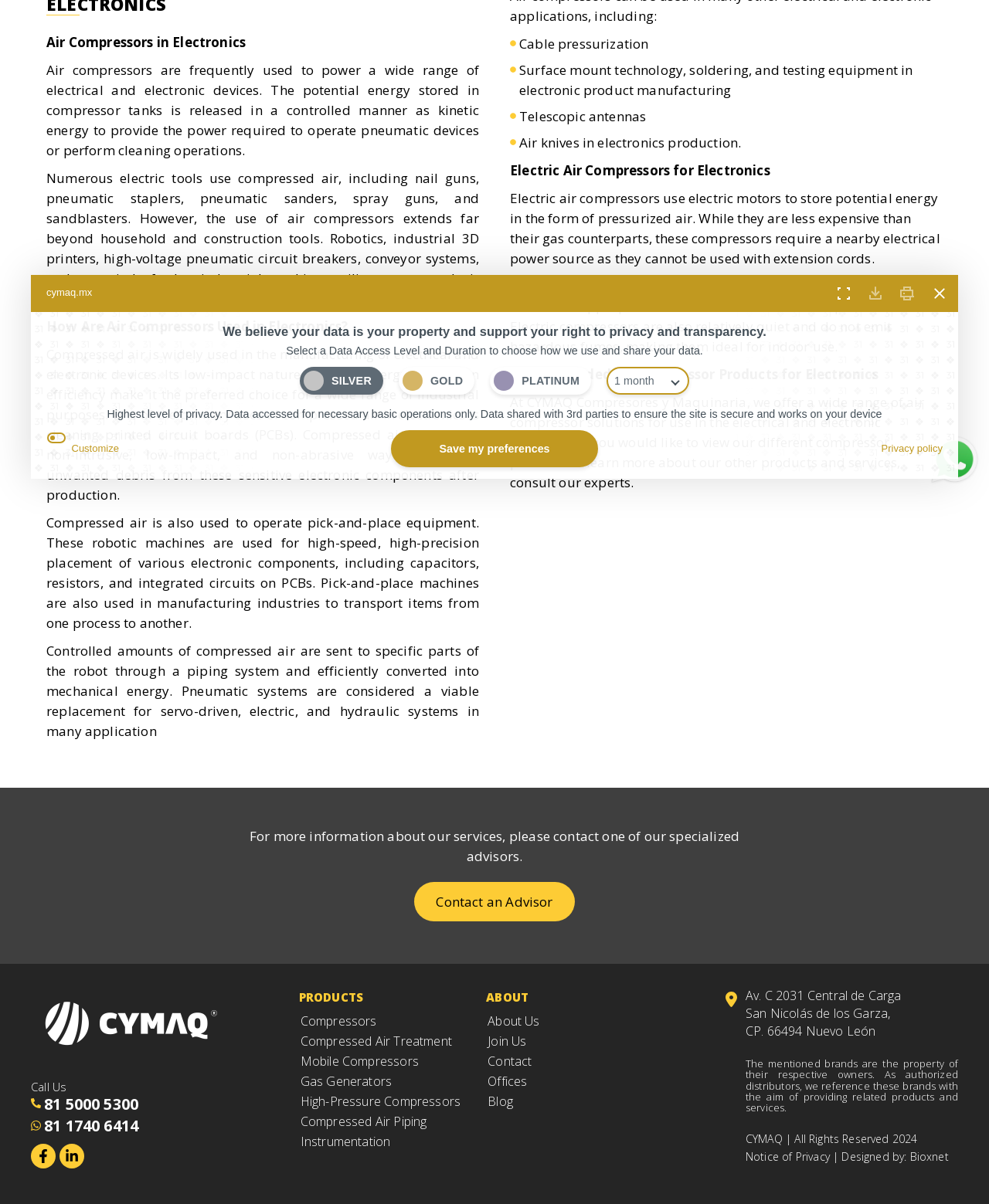Extract the bounding box coordinates of the UI element described: "Compressed Air Piping". Provide the coordinates in the format [left, top, right, bottom] with values ranging from 0 to 1.

[0.302, 0.923, 0.467, 0.94]